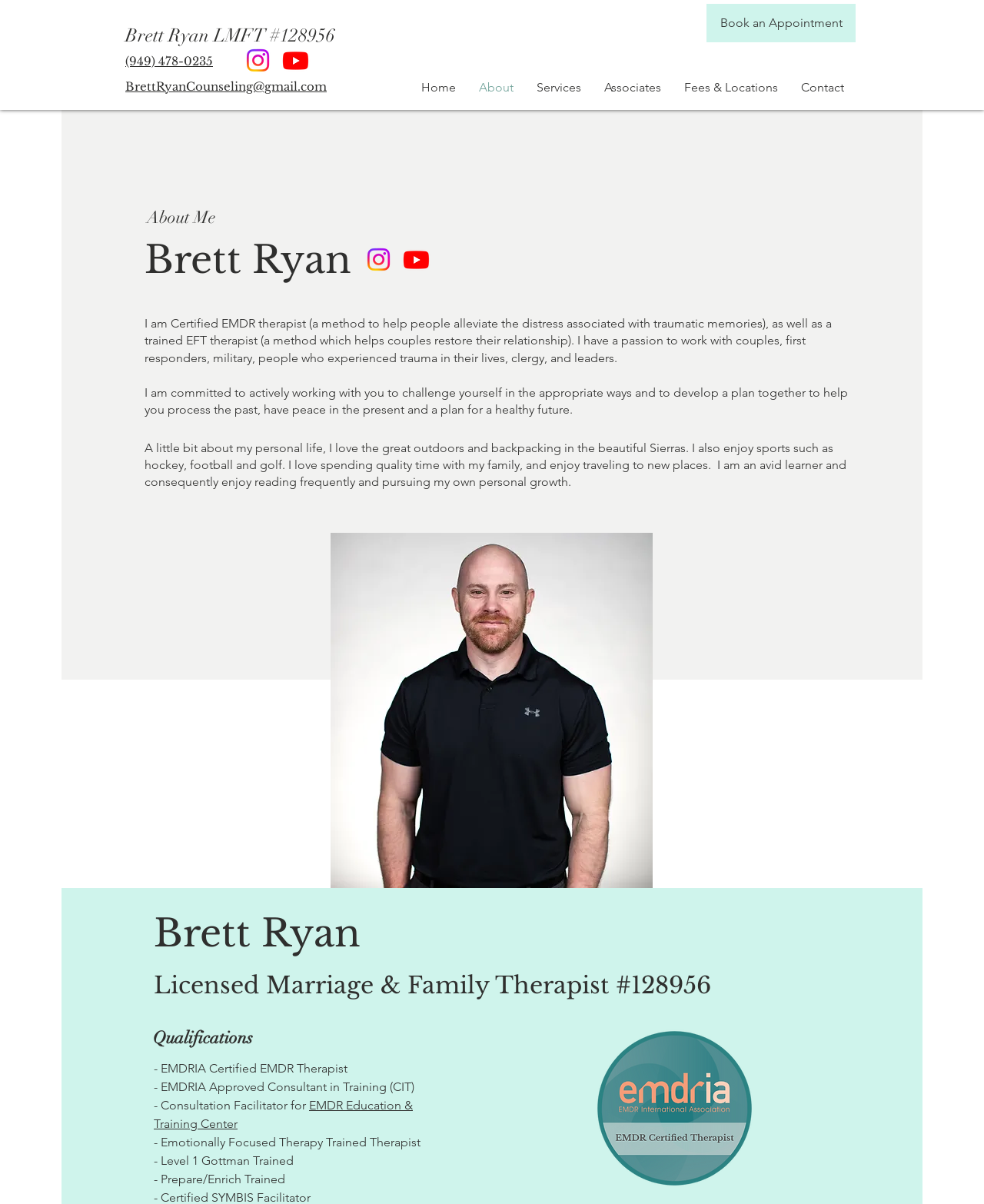Please identify the bounding box coordinates of the area that needs to be clicked to fulfill the following instruction: "Email Brett Ryan."

[0.127, 0.066, 0.332, 0.078]